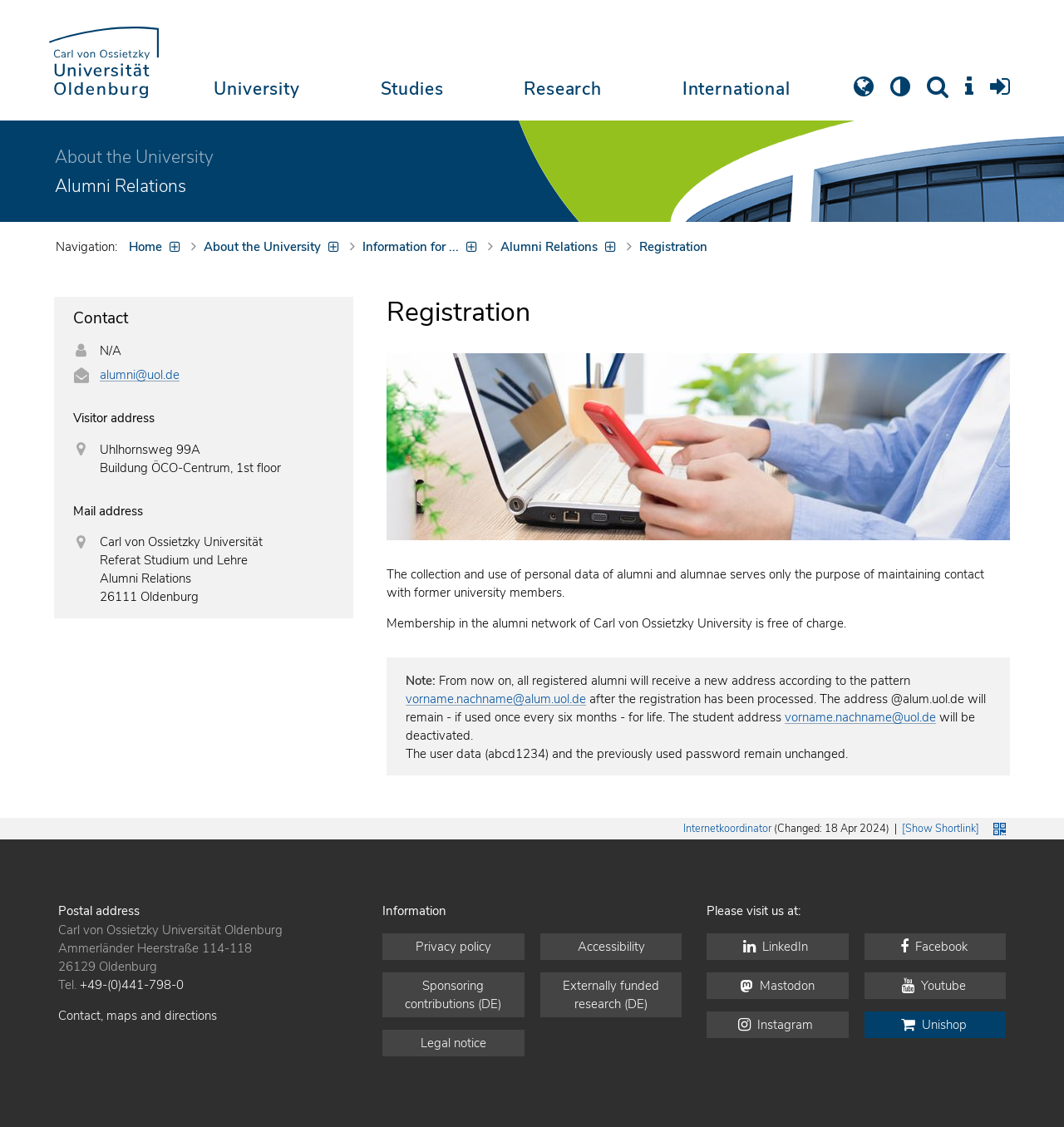Consider the image and give a detailed and elaborate answer to the question: 
What is the location of the Alumni Relations office?

The Alumni Relations office is located in the ÖCO-Centrum building, 1st floor, at Uhlhornsweg 99A.